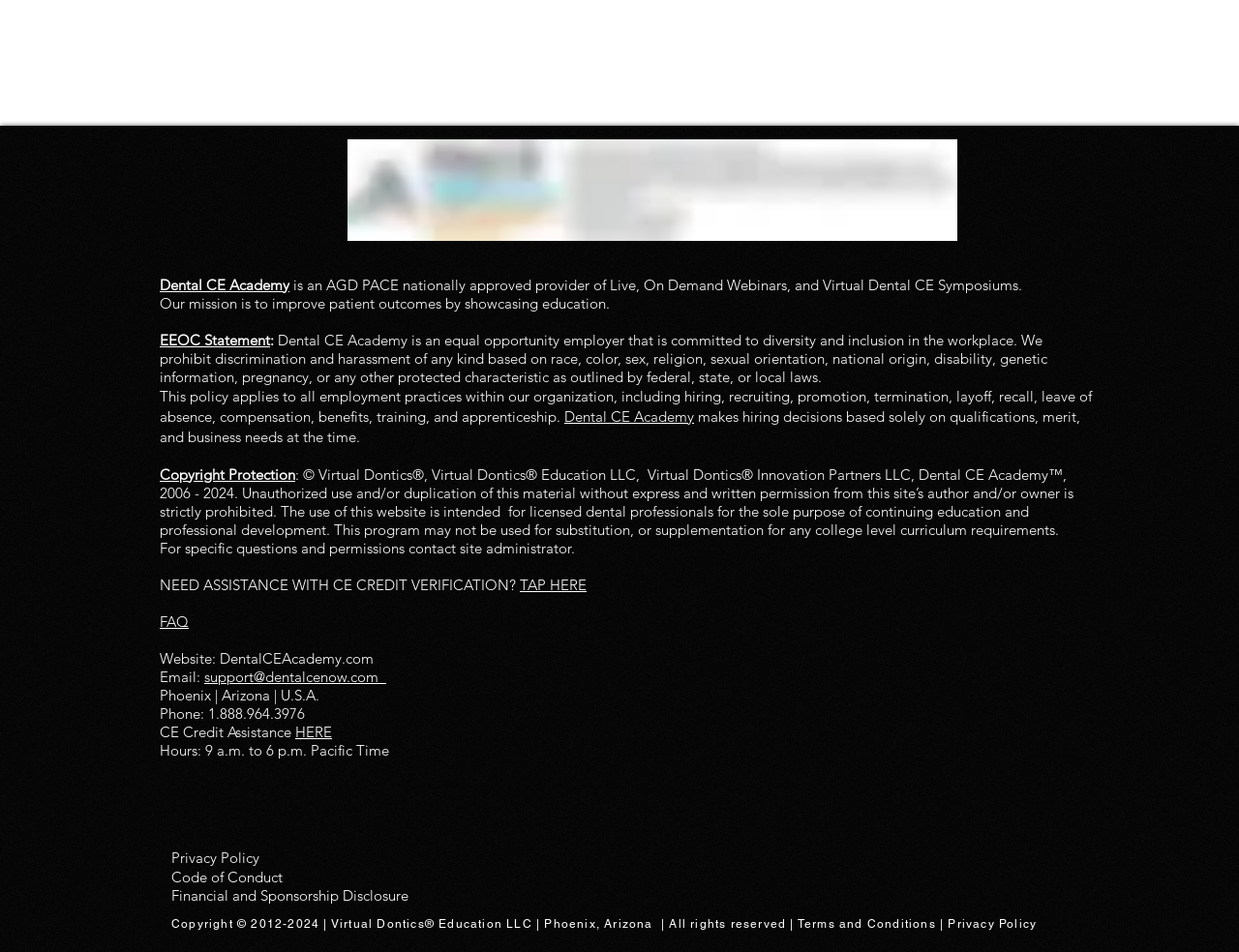Could you provide the bounding box coordinates for the portion of the screen to click to complete this instruction: "Click on 'Dental CE Academy'"?

[0.129, 0.289, 0.234, 0.308]